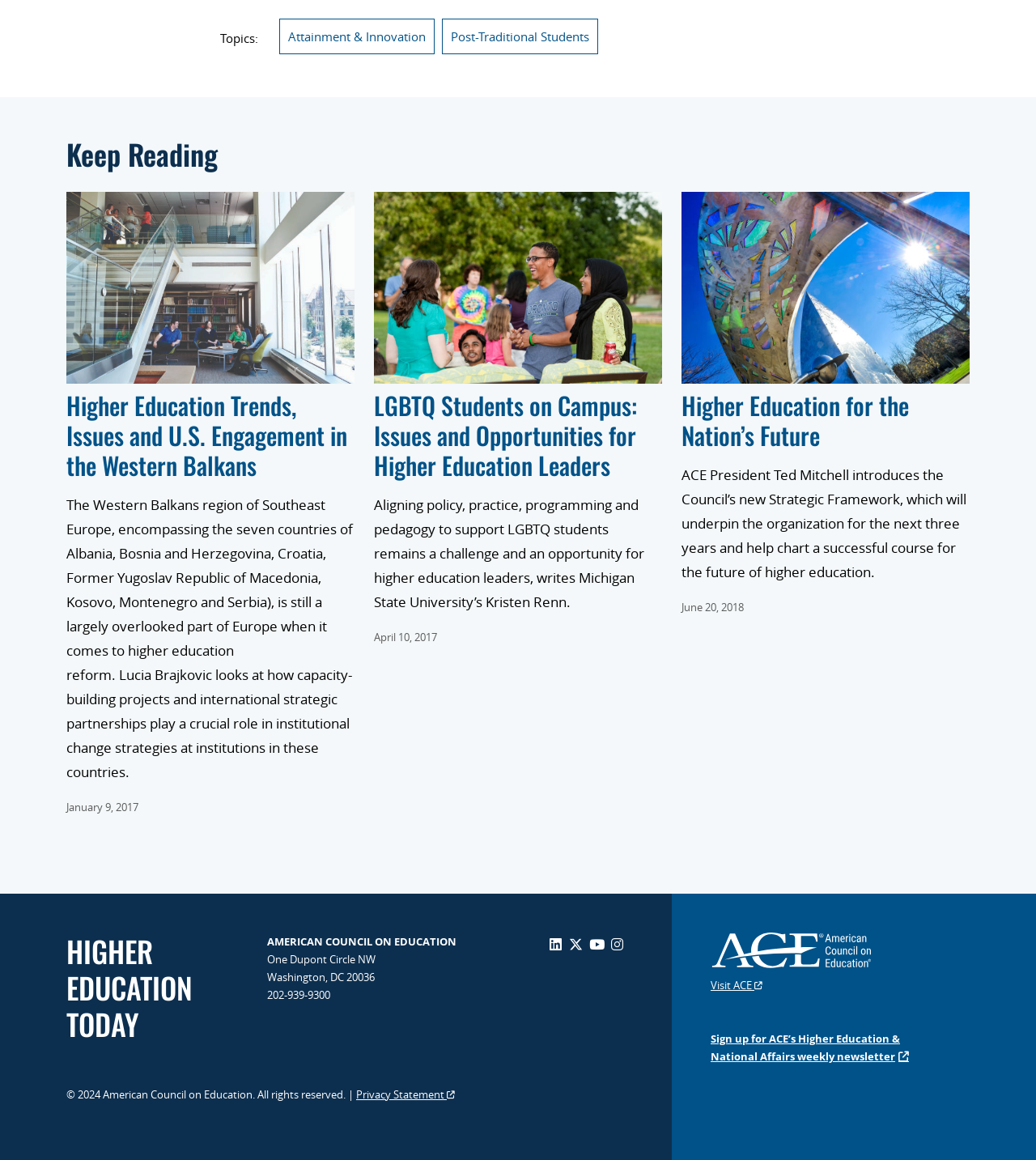Determine the bounding box coordinates of the area to click in order to meet this instruction: "Sign up for ACE’s Higher Education & National Affairs weekly newsletter".

[0.686, 0.889, 0.877, 0.917]